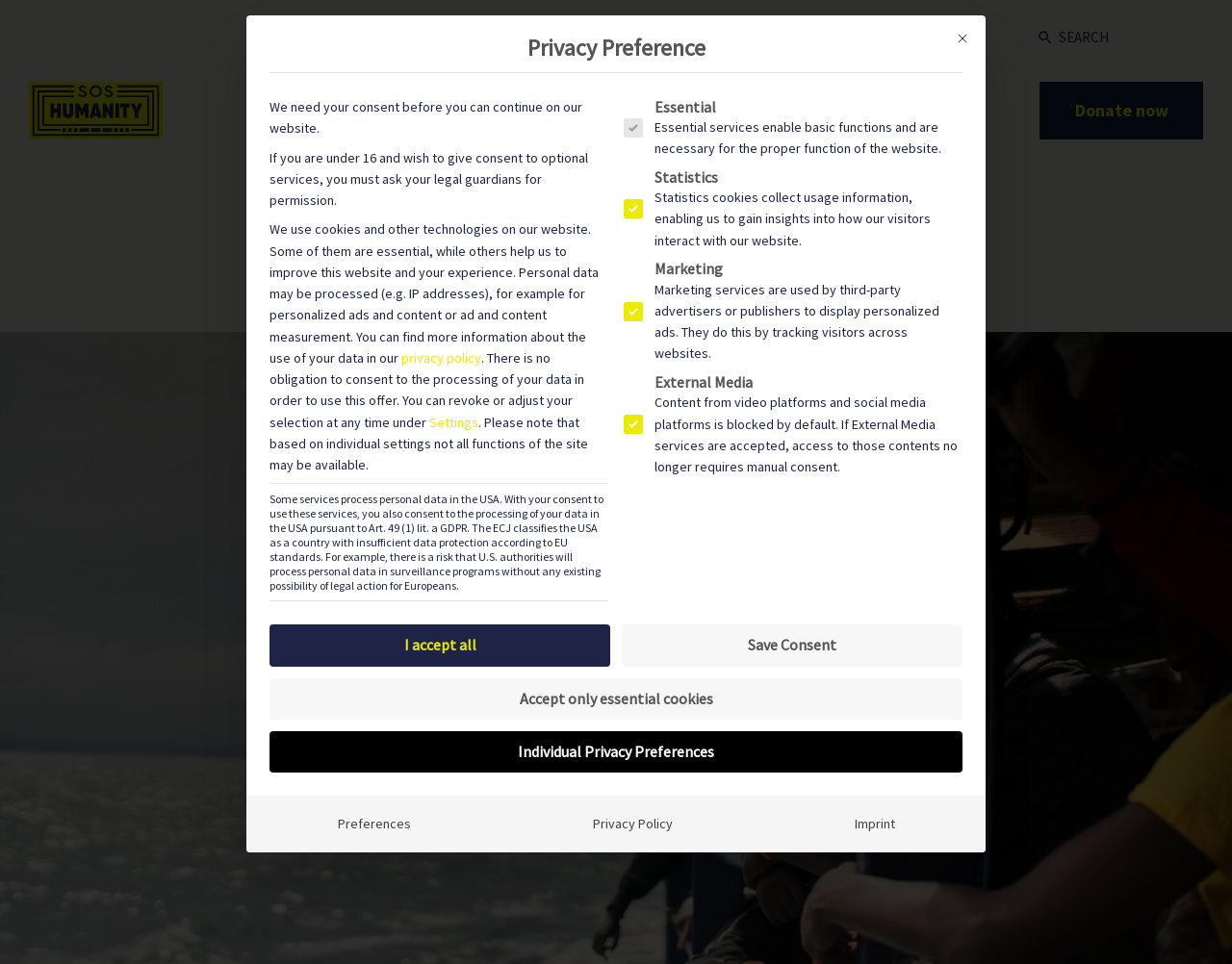How many buttons are there in the privacy preference section?
From the screenshot, provide a brief answer in one word or phrase.

7